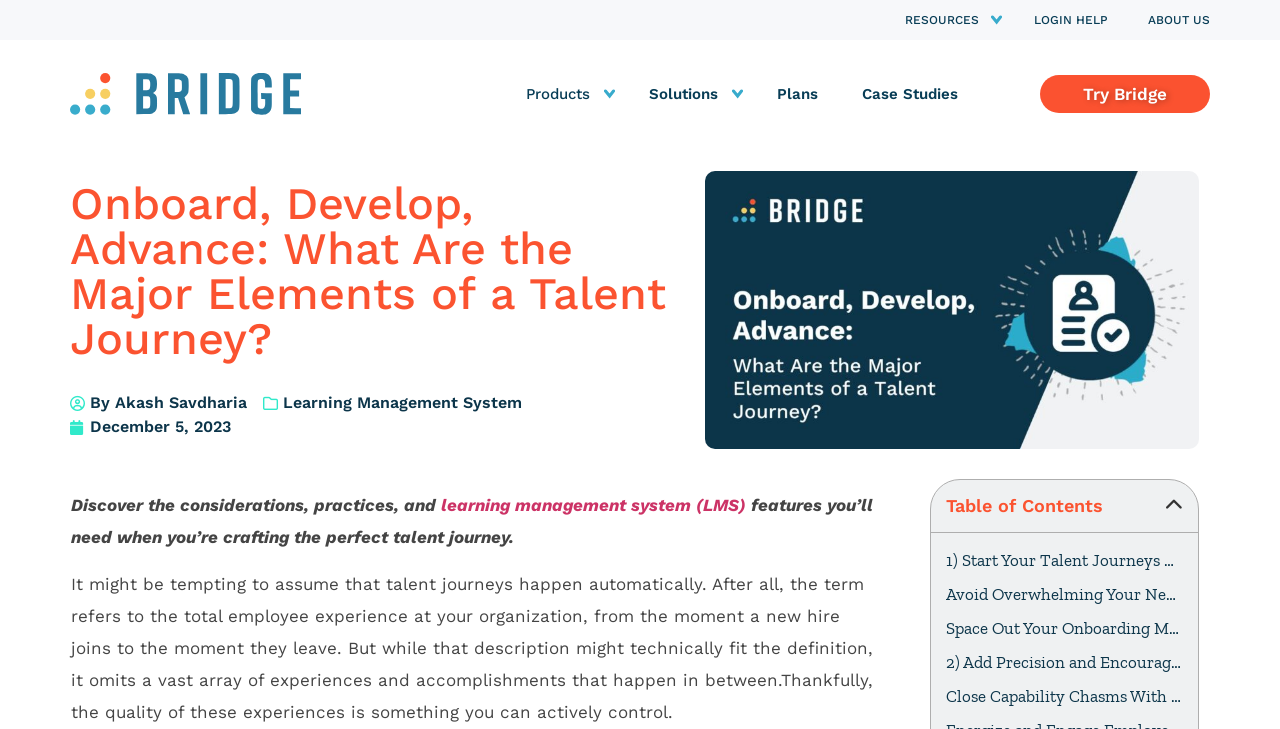Specify the bounding box coordinates of the area to click in order to follow the given instruction: "Click on the 'RESOURCES' link."

[0.691, 0.0, 0.792, 0.055]